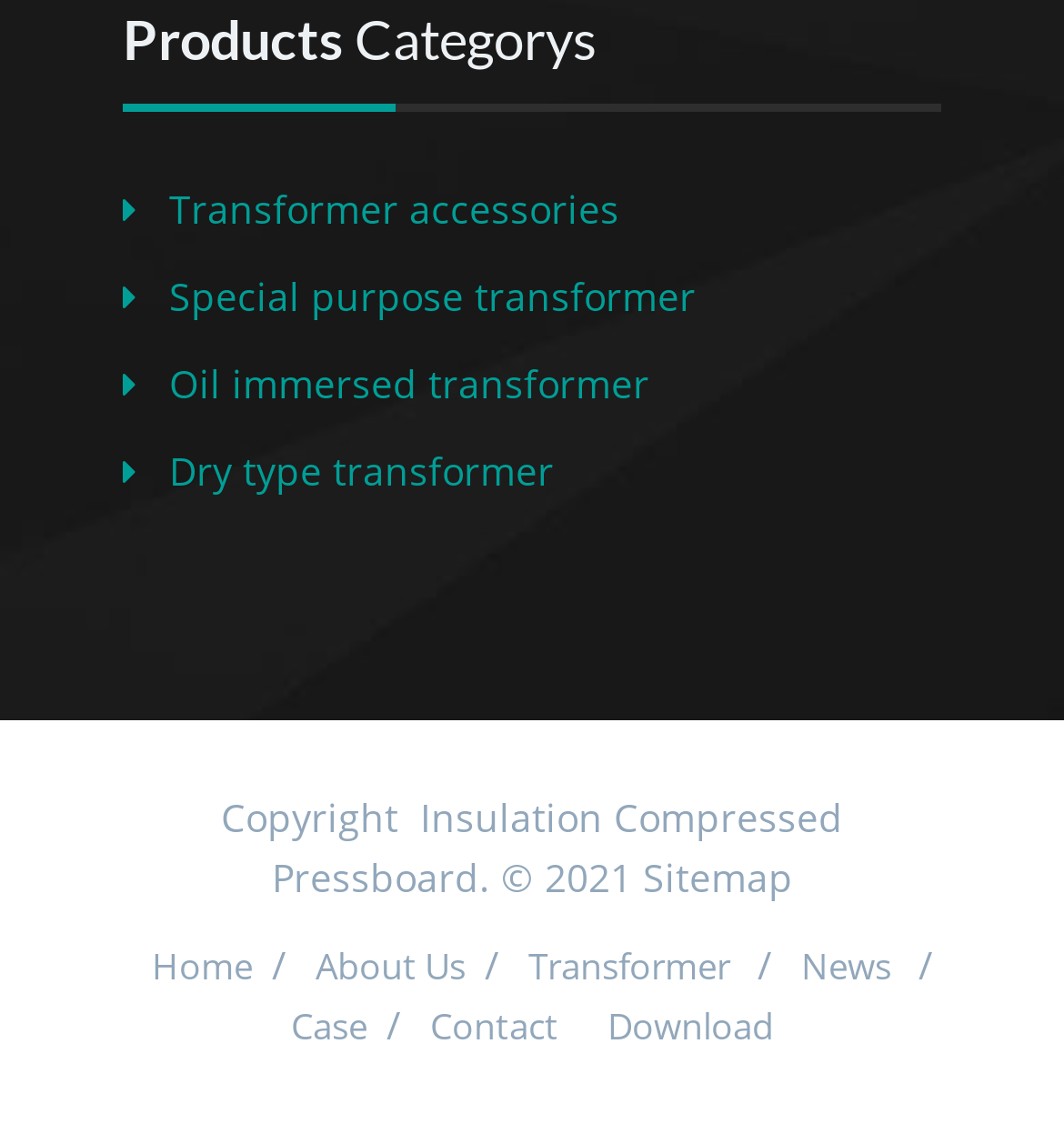Determine the bounding box coordinates of the clickable element to complete this instruction: "View news". Provide the coordinates in the format of four float numbers between 0 and 1, [left, top, right, bottom].

[0.735, 0.838, 0.863, 0.882]